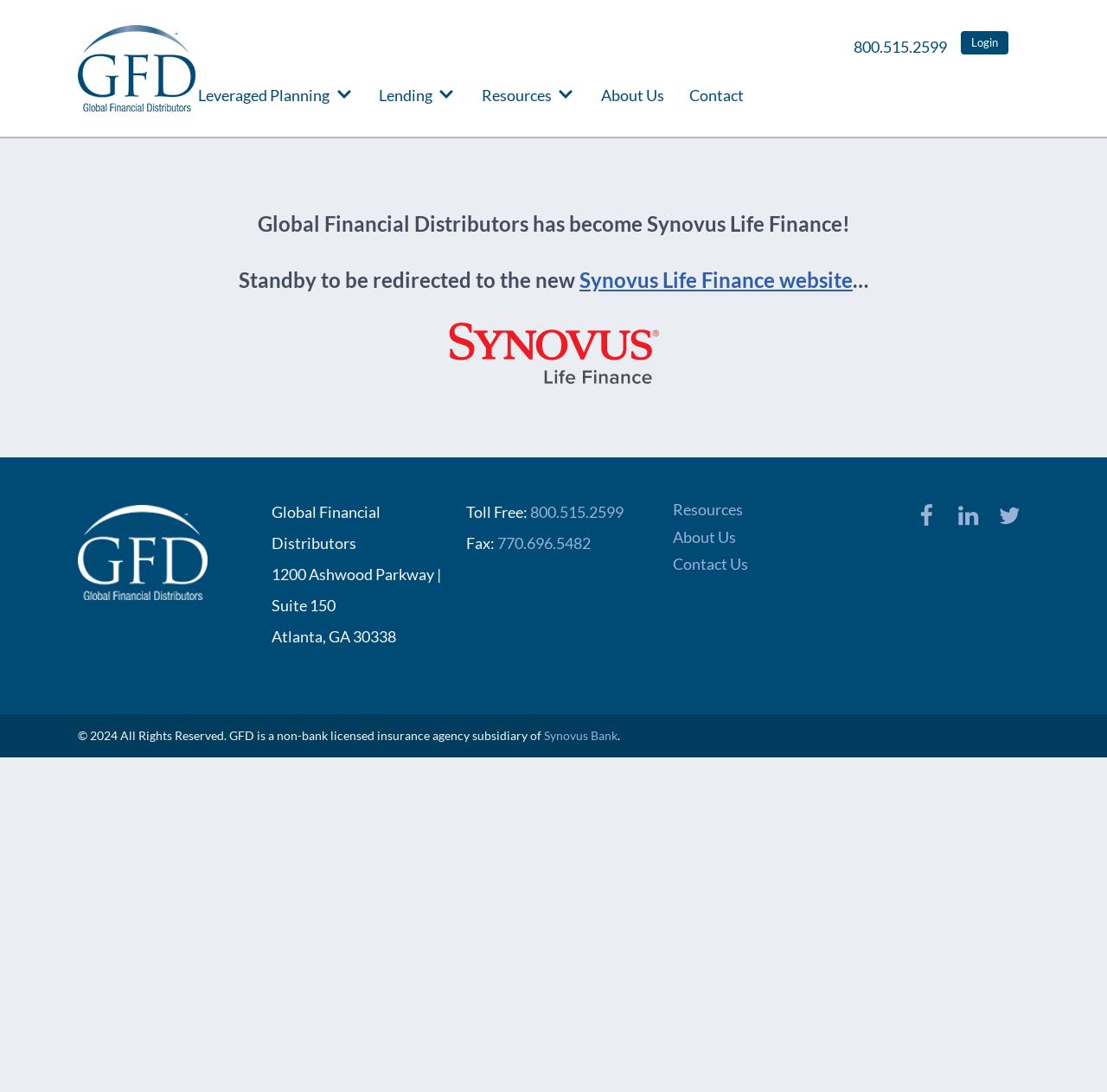What social media platforms are linked?
Deliver a detailed and extensive answer to the question.

I found the answer by looking at the bottom-right corner of the webpage, where the social media links are displayed. There are three links: Facebook, LinkedIn, and Twitter, each with its respective logo.